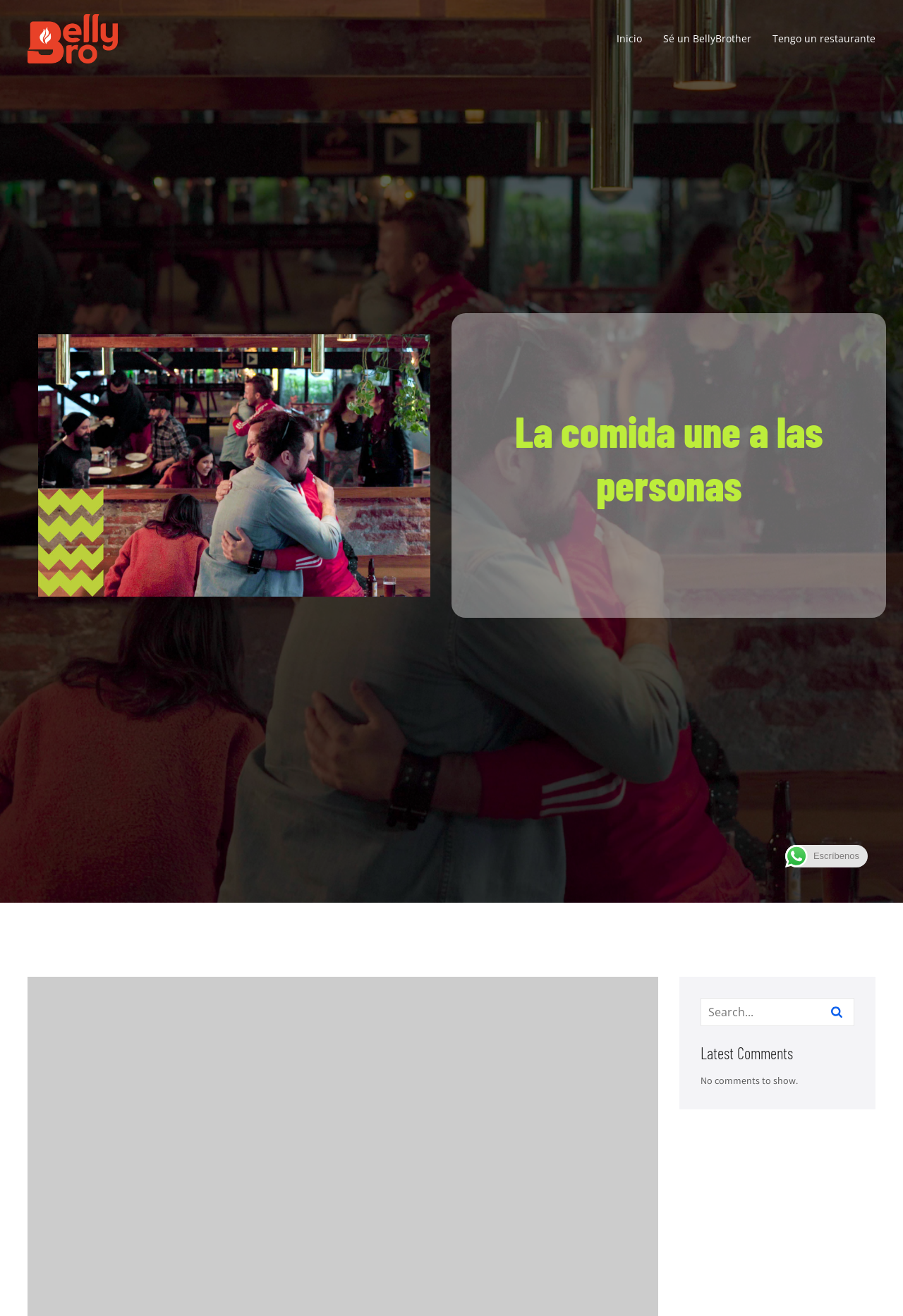Locate the UI element described by name="font-awesome/search" and provide its bounding box coordinates. Use the format (top-left x, top-left y, bottom-right x, bottom-right y) with all values as floating point numbers between 0 and 1.

[0.907, 0.758, 0.946, 0.78]